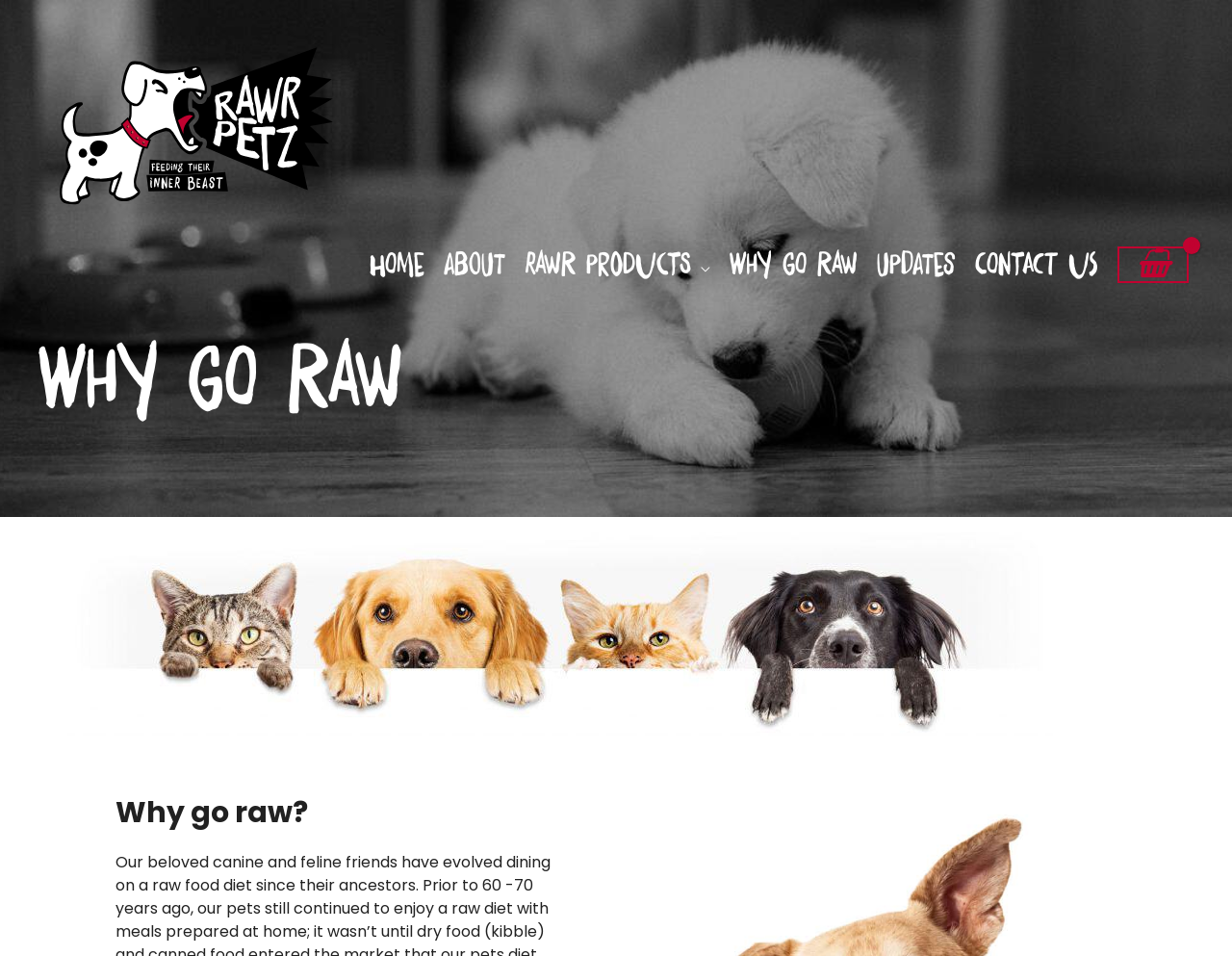Please locate the bounding box coordinates of the element that needs to be clicked to achieve the following instruction: "learn about rawr petz". The coordinates should be four float numbers between 0 and 1, i.e., [left, top, right, bottom].

[0.027, 0.016, 0.281, 0.248]